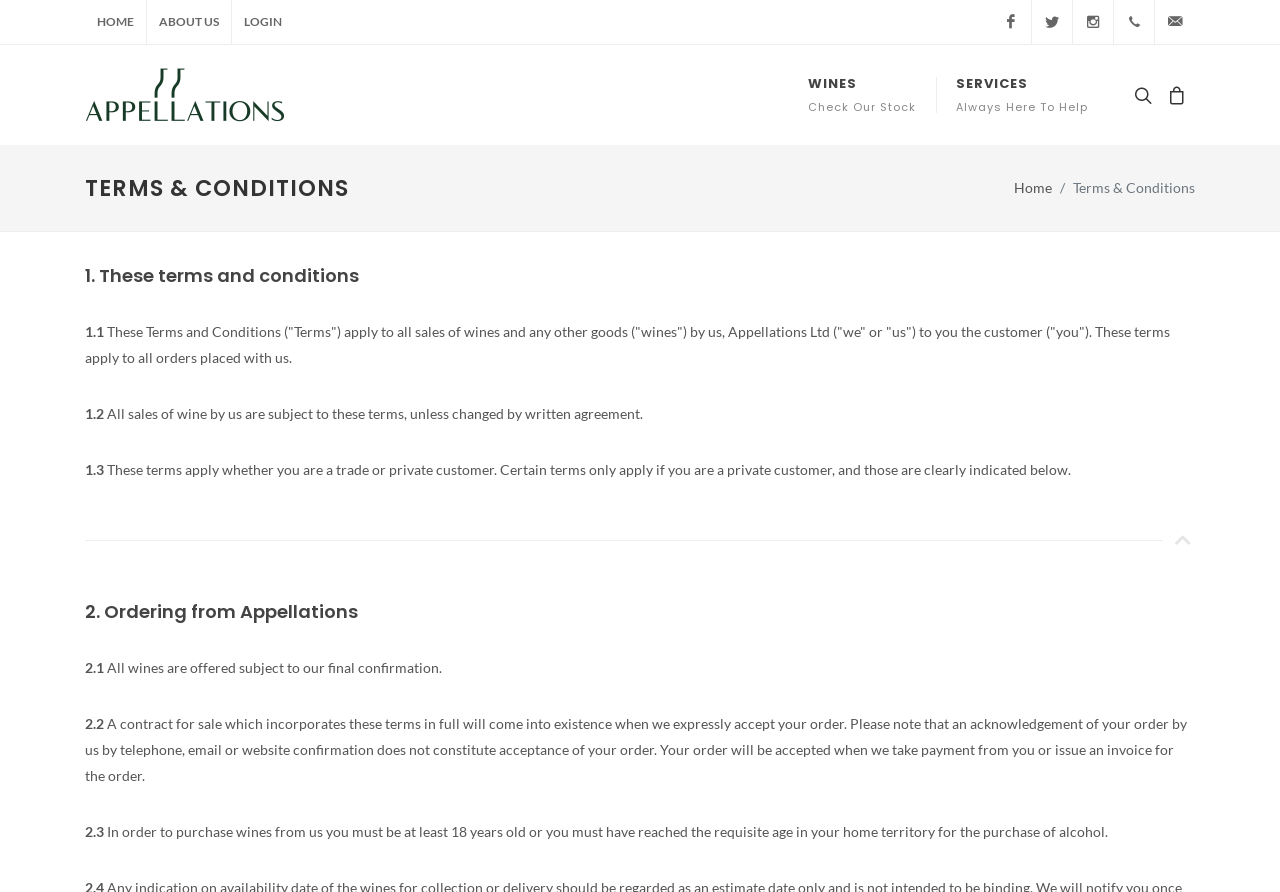Please provide the bounding box coordinates for the UI element as described: "WinesCheck our stock". The coordinates must be four floats between 0 and 1, represented as [left, top, right, bottom].

[0.616, 0.05, 0.731, 0.163]